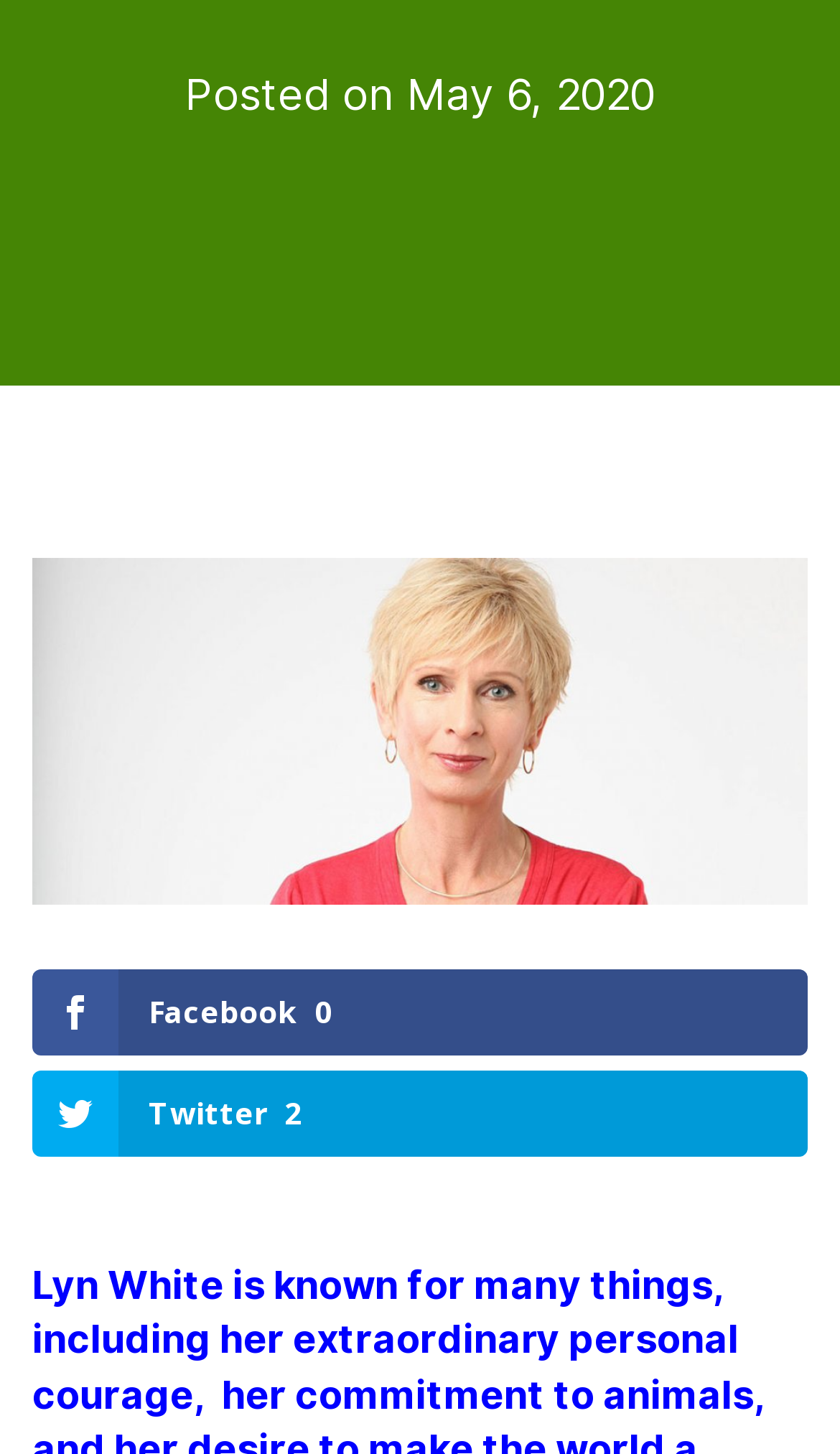Give the bounding box coordinates for the element described as: "Facebook 0".

[0.038, 0.667, 0.962, 0.726]